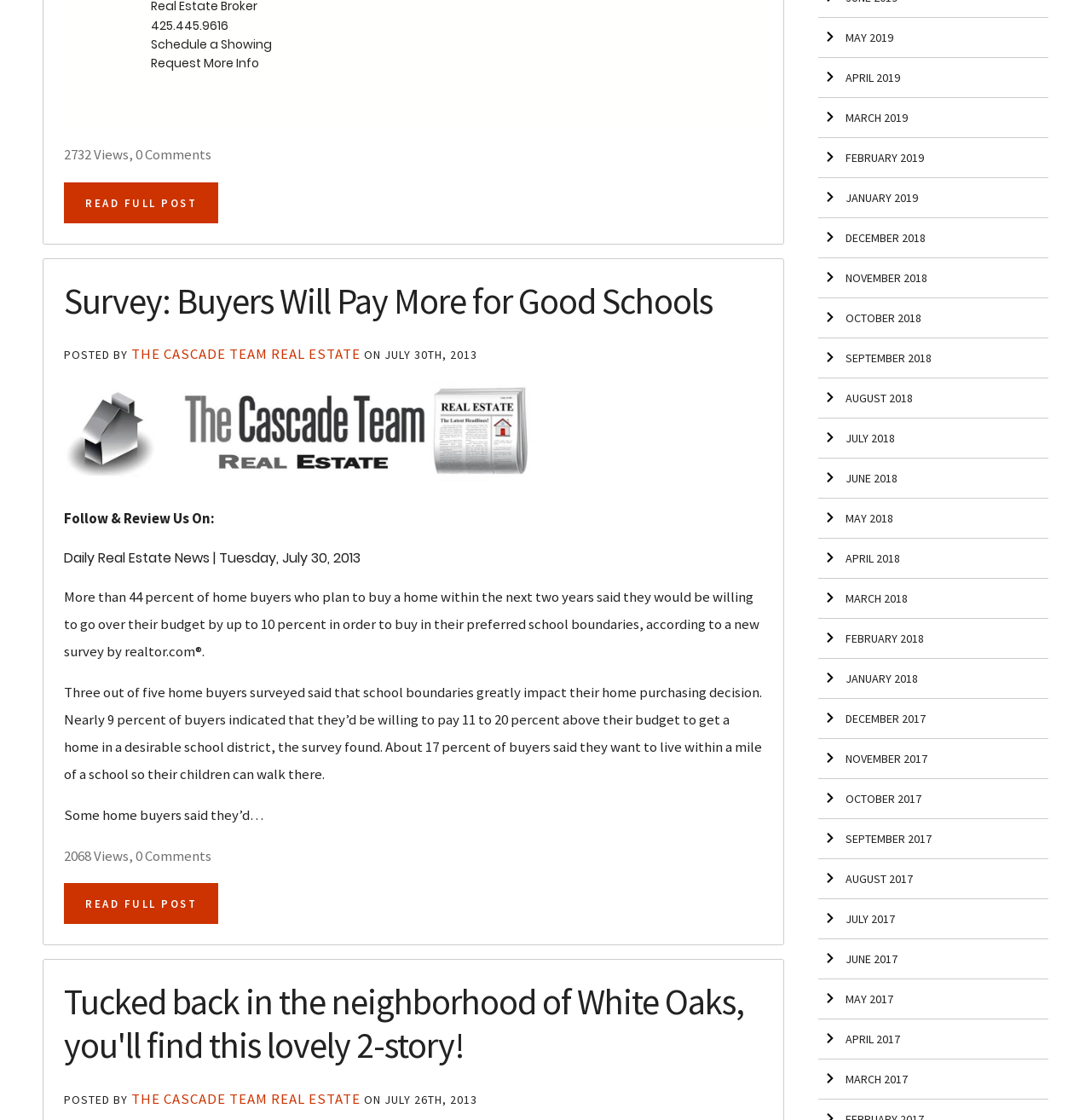Determine the bounding box coordinates of the clickable area required to perform the following instruction: "Follow and review us on". The coordinates should be represented as four float numbers between 0 and 1: [left, top, right, bottom].

[0.059, 0.455, 0.197, 0.471]